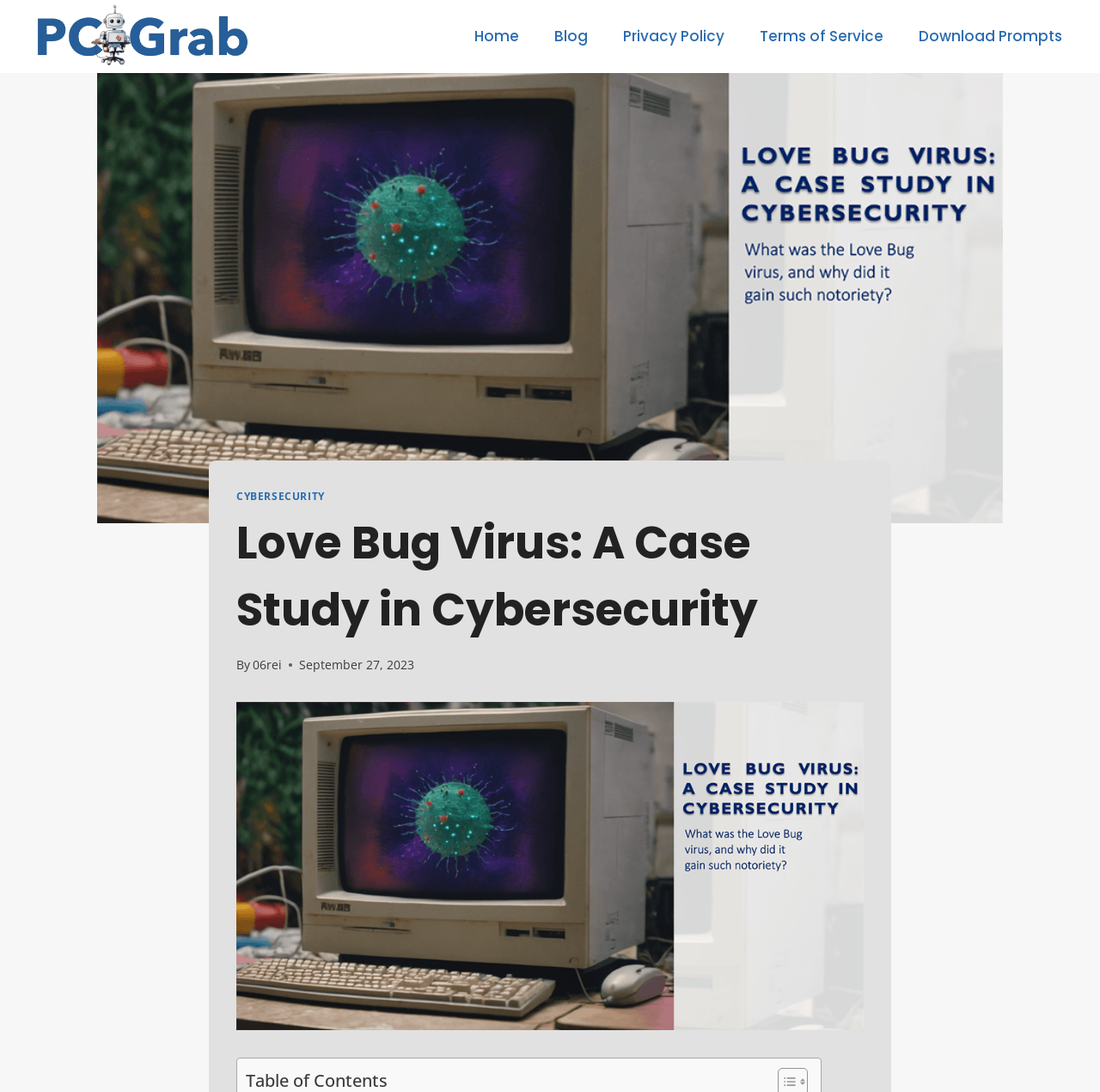Answer with a single word or phrase: 
Who is the author of the article?

06rei